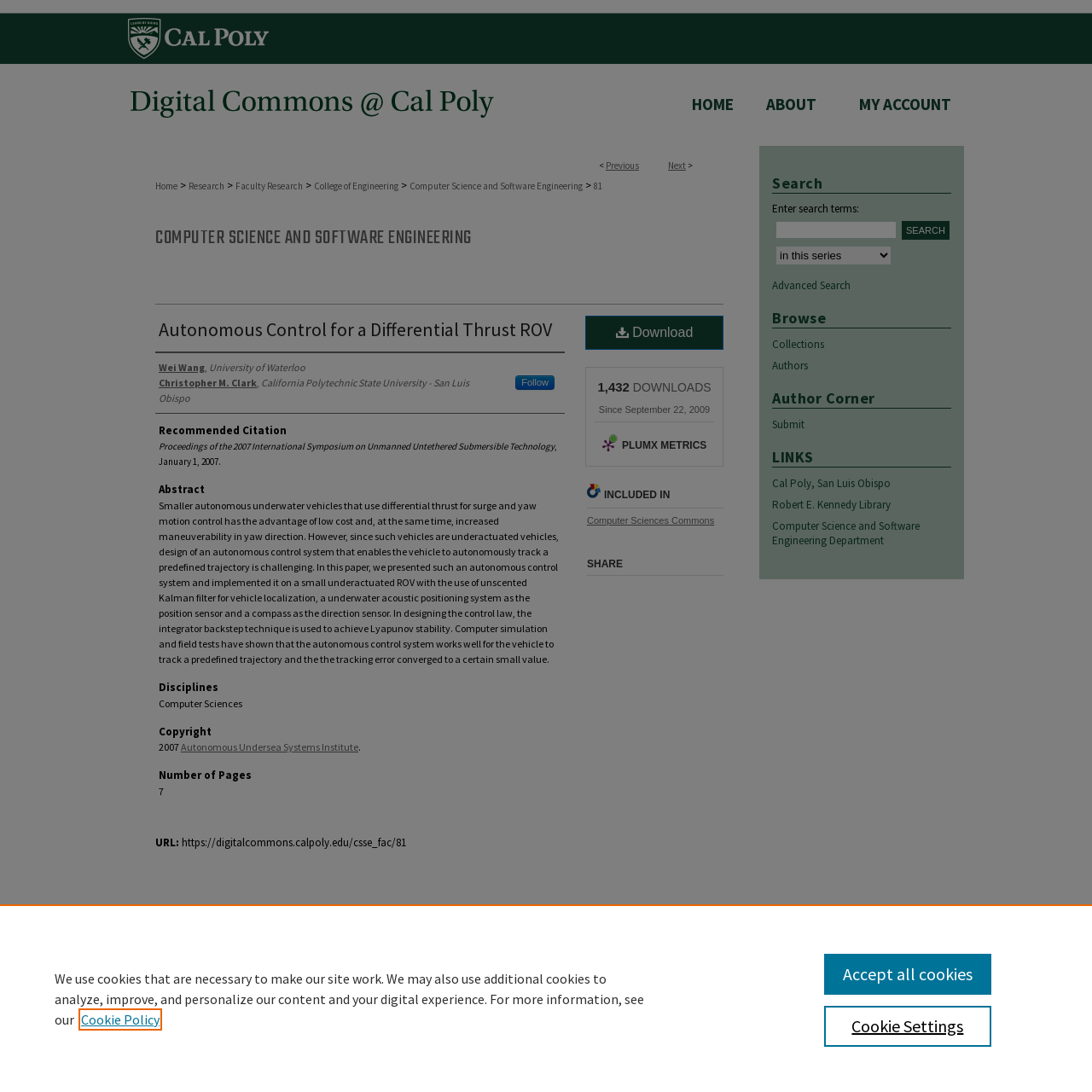Use a single word or phrase to answer the question: What is the name of the university?

California Polytechnic State University